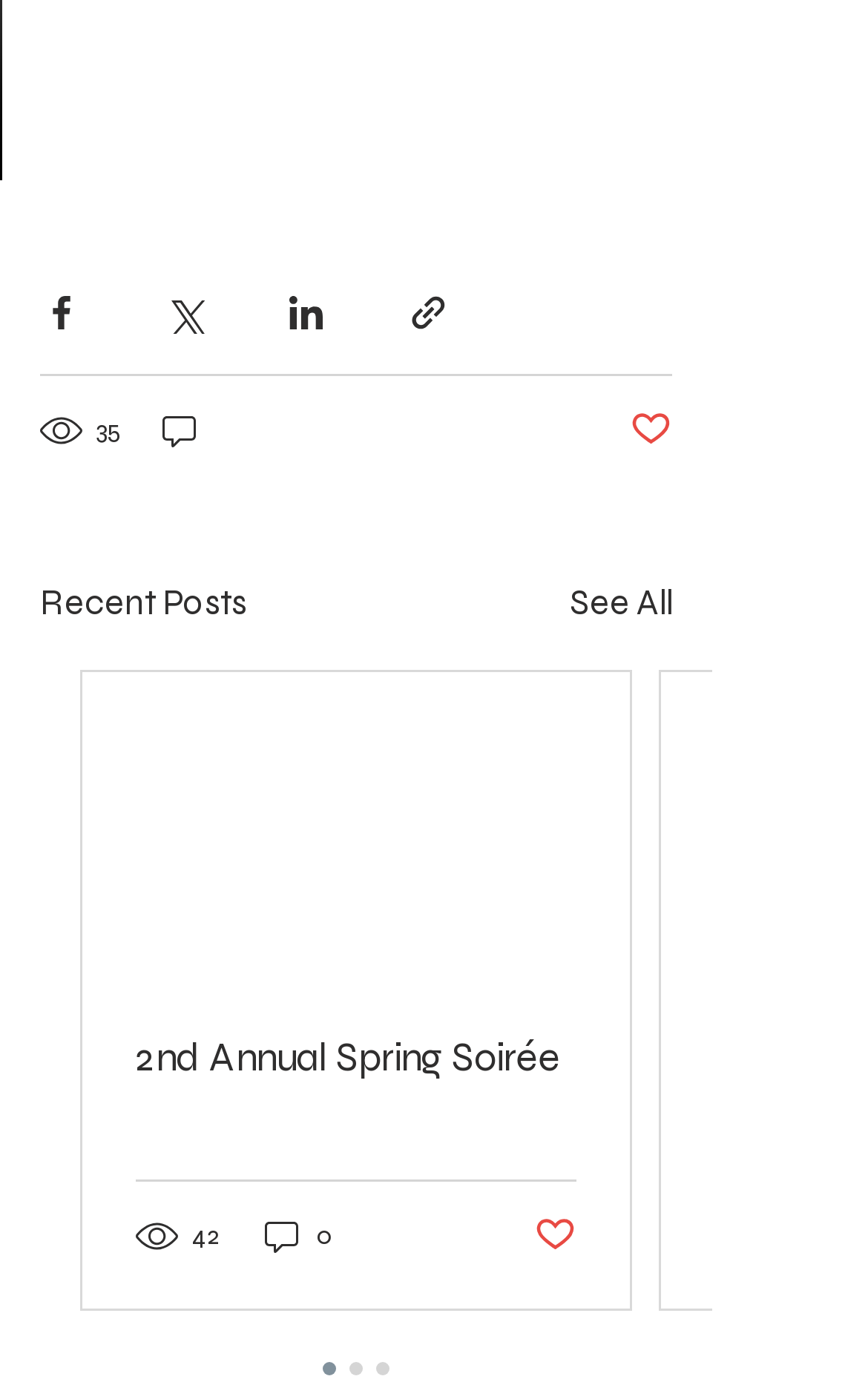Using the details from the image, please elaborate on the following question: What is the status of the like button on the first post?

The button 'Post not marked as liked' suggests that the post has not been liked by the user.